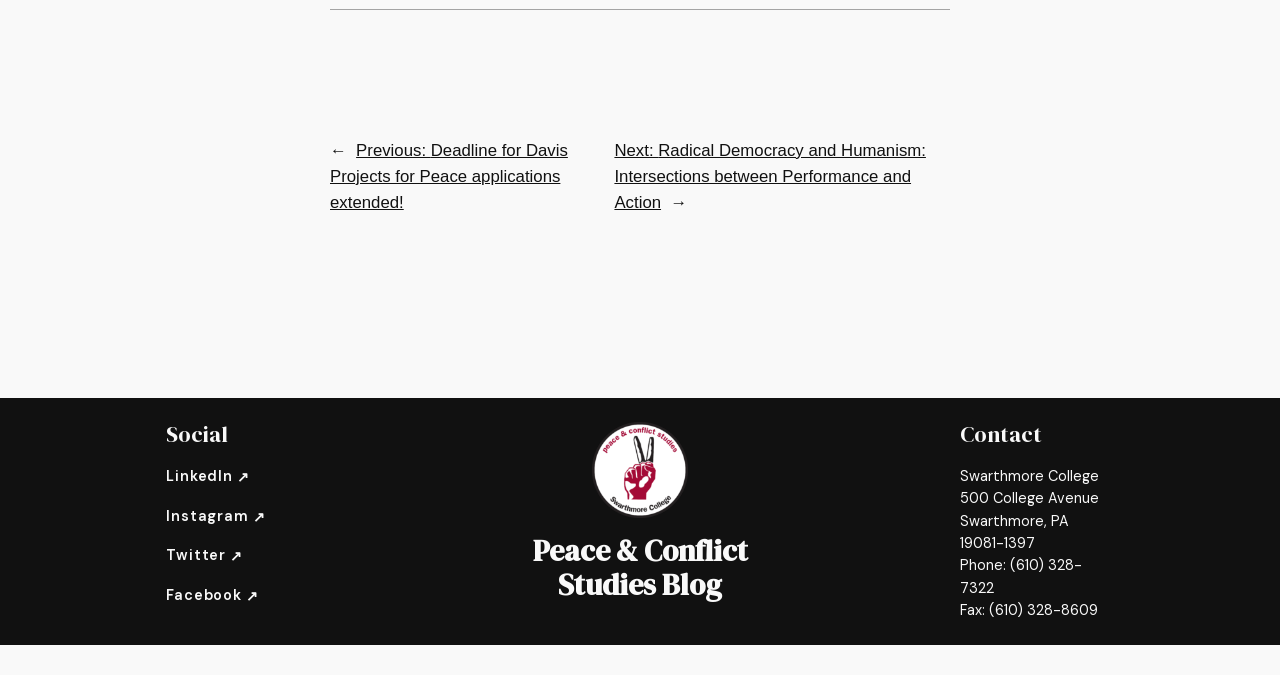Provide a one-word or one-phrase answer to the question:
What is the phone number of the college?

(610) 328-7322